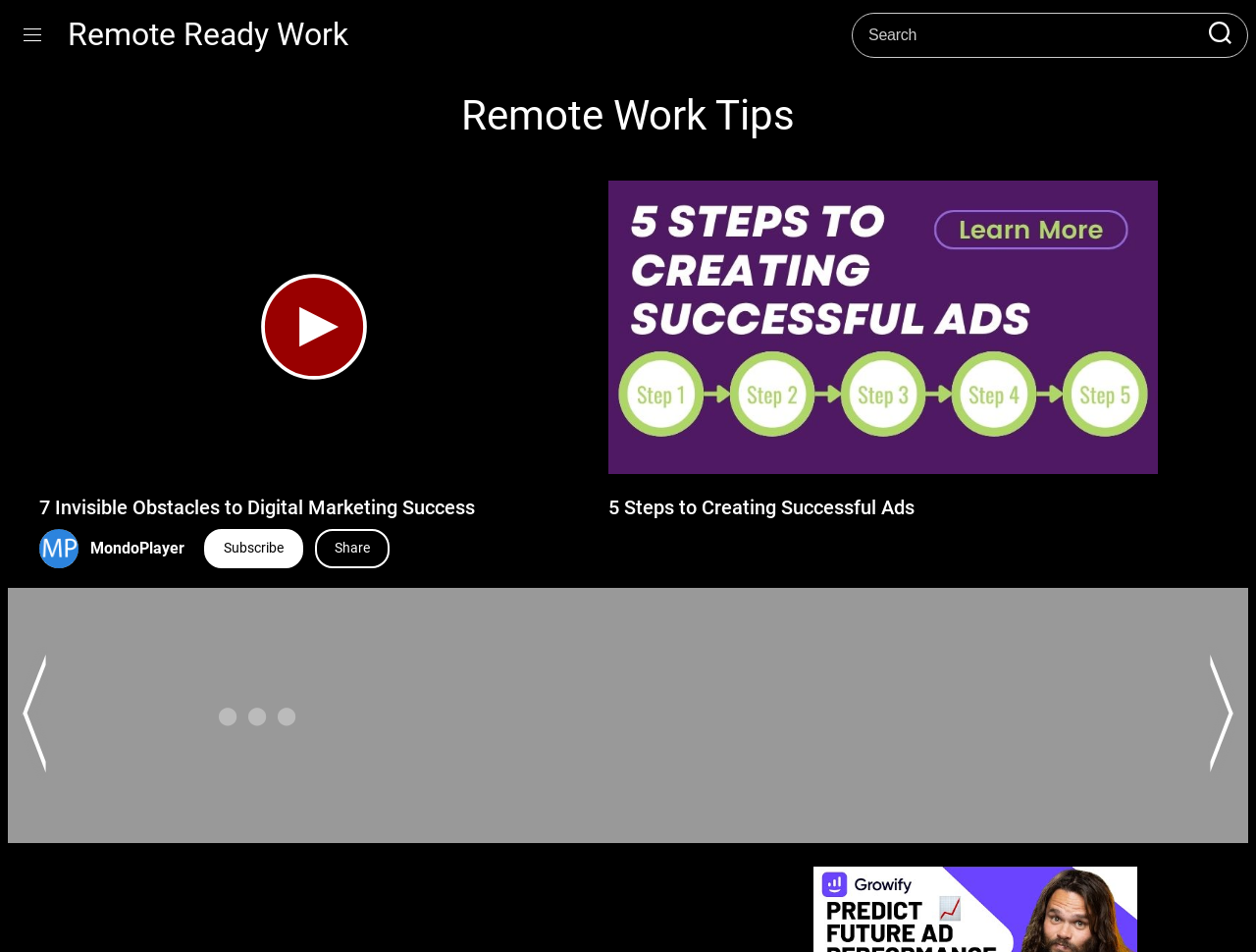Kindly provide the bounding box coordinates of the section you need to click on to fulfill the given instruction: "Scroll to next post".

[0.96, 0.68, 0.986, 0.82]